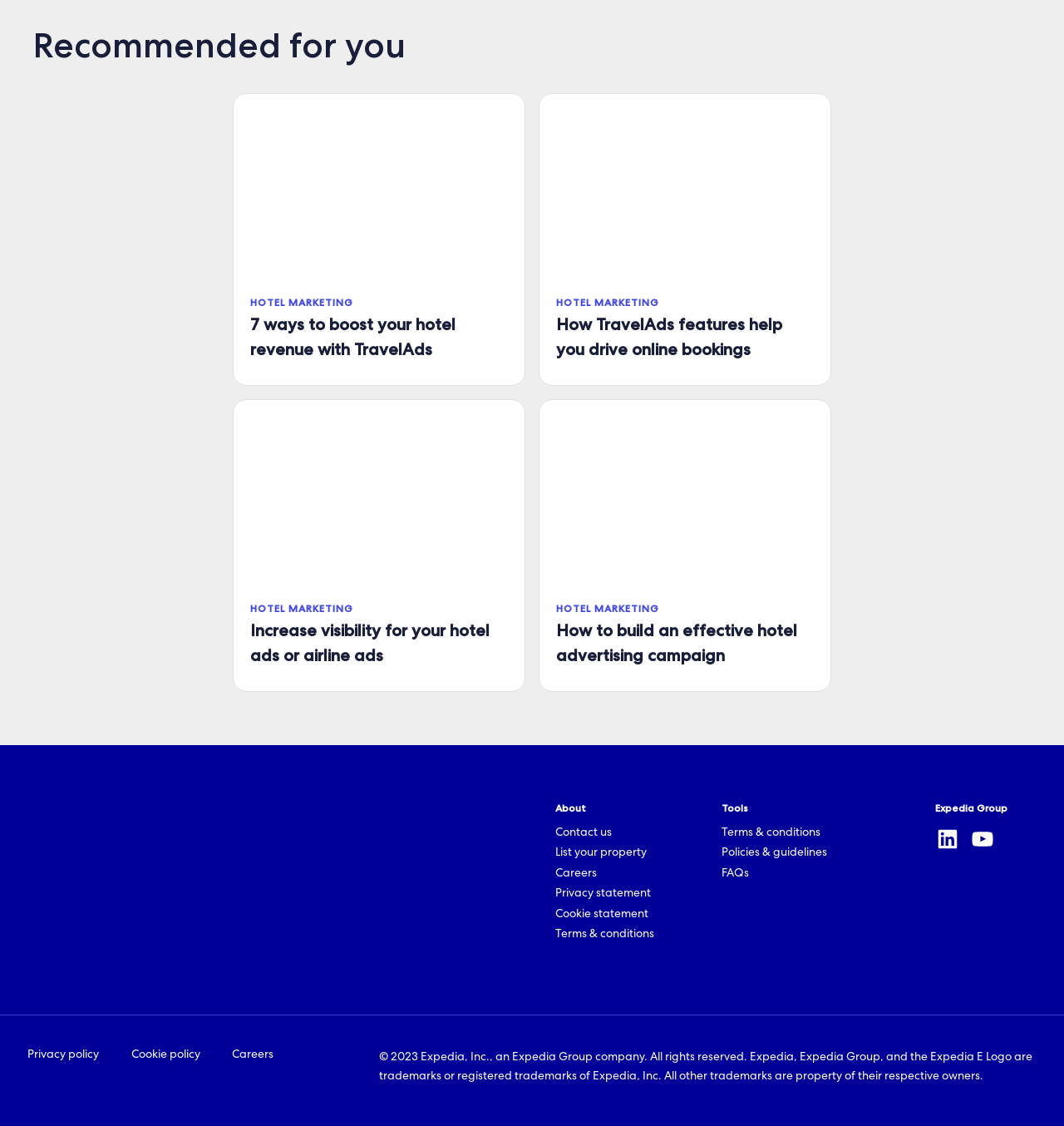Determine the bounding box coordinates of the clickable region to carry out the instruction: "Contact us".

[0.522, 0.734, 0.575, 0.747]